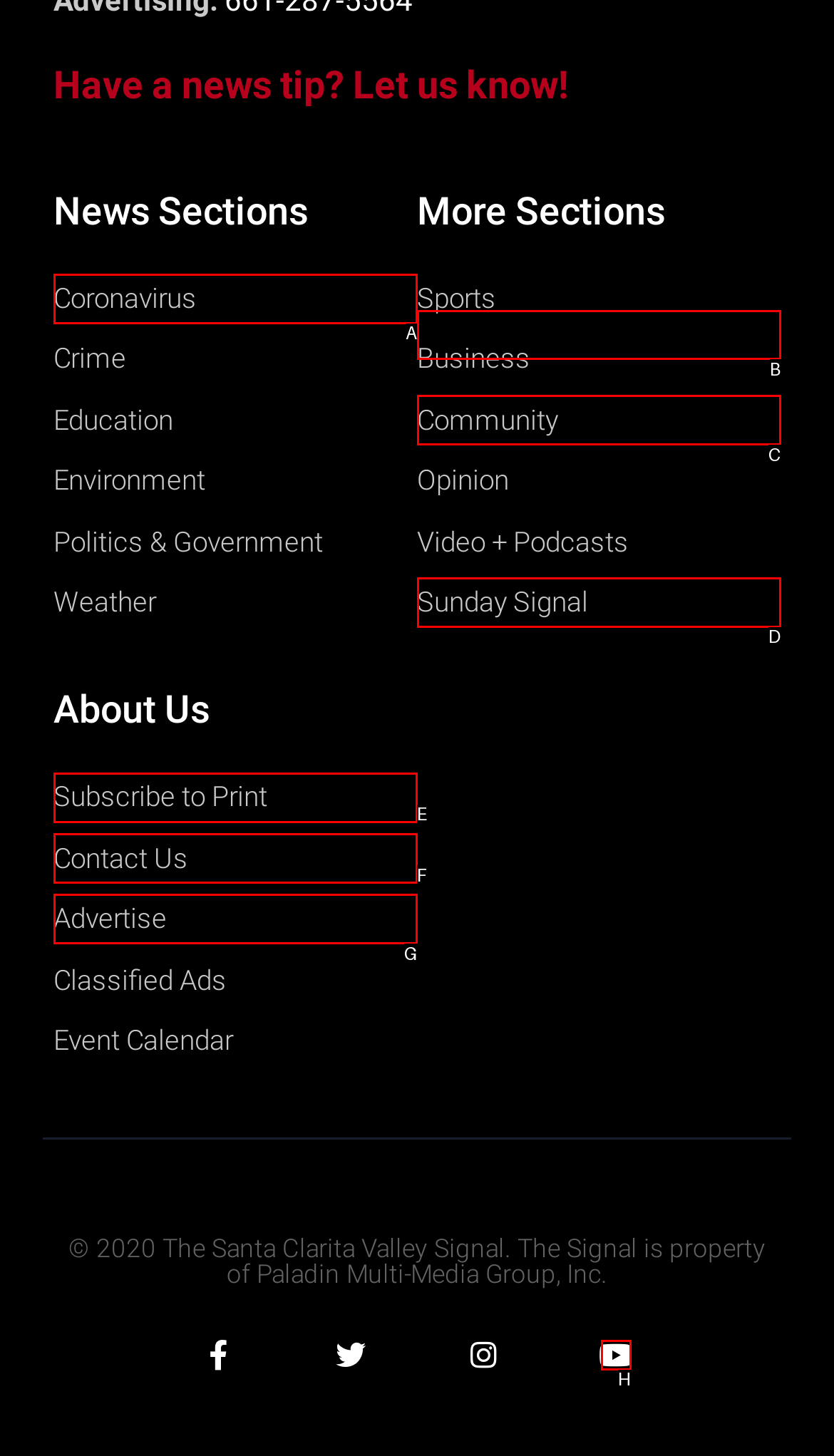Point out the correct UI element to click to carry out this instruction: Visit the Opinion section
Answer with the letter of the chosen option from the provided choices directly.

B